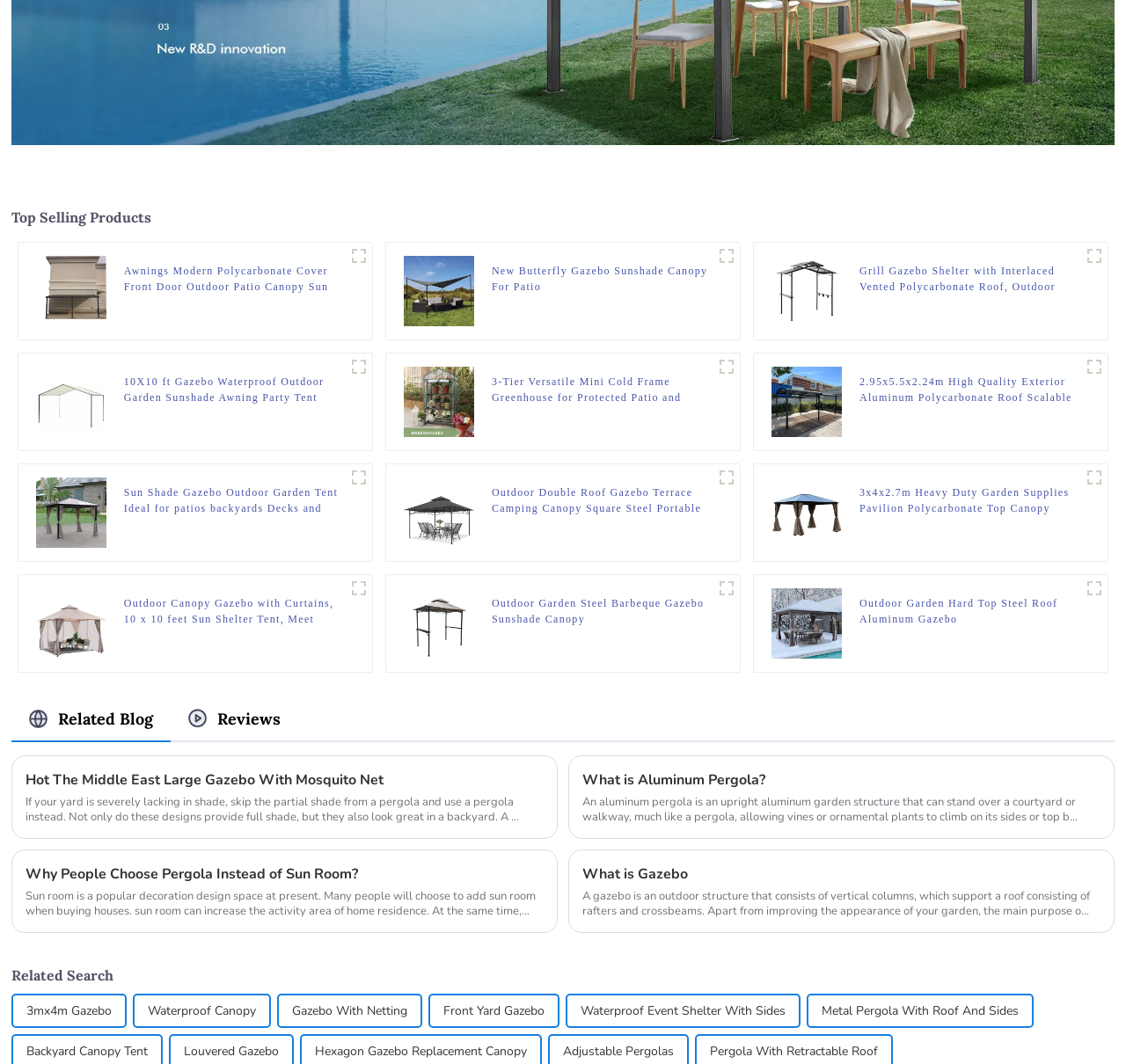How many products are displayed on the webpage? Based on the screenshot, please respond with a single word or phrase.

12